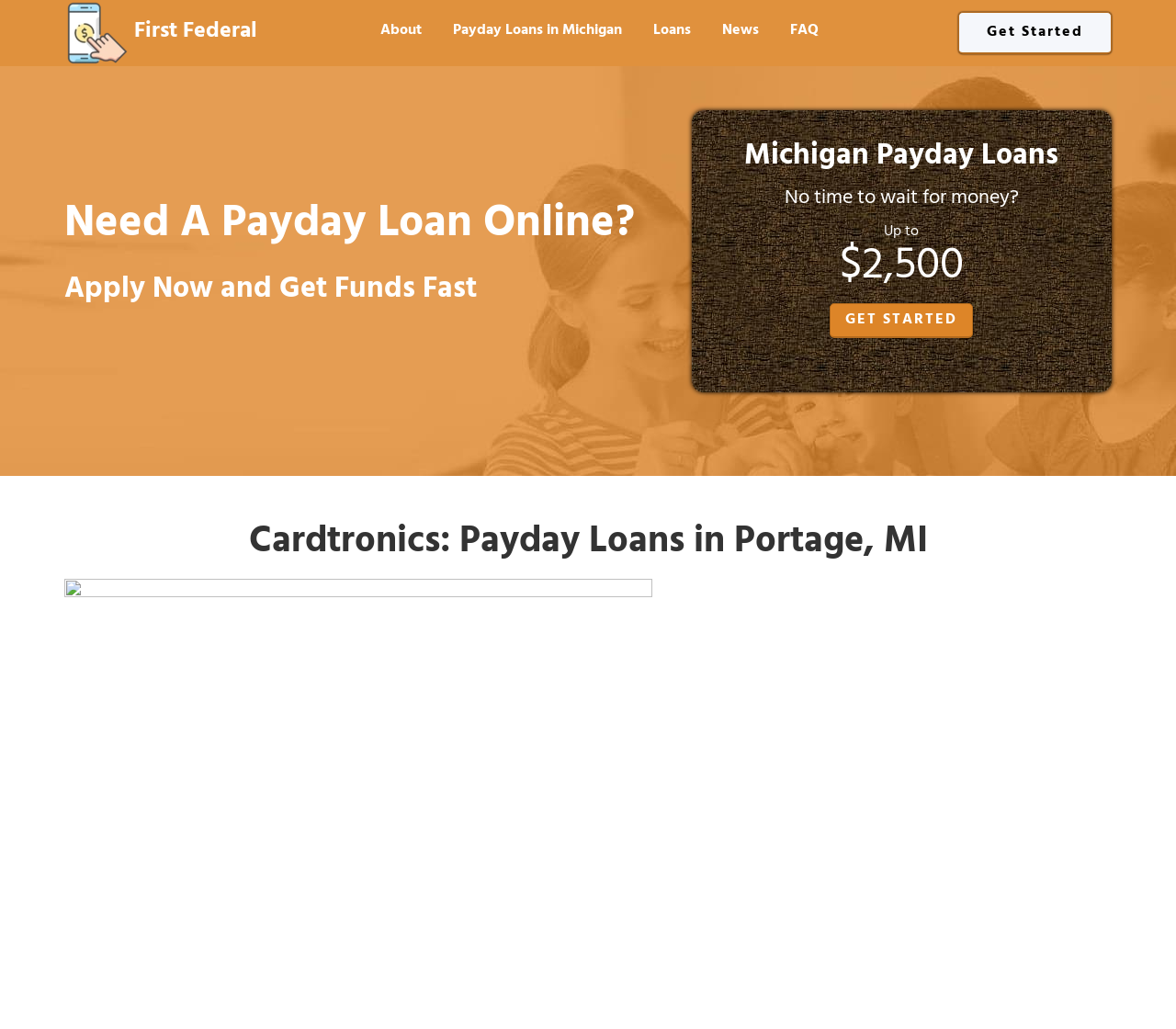Produce an extensive caption that describes everything on the webpage.

The webpage is about Cardtronics, a company offering payday loans in Portage, Michigan. At the top left of the page, there is a small image with the label "l-online". Next to it, there are several links, including "First Federal", "About", "Payday Loans in Michigan", "Loans", "News", and "FAQ", which are aligned horizontally and take up about half of the page's width.

Below the links, there is a prominent section with a heading "Need A Payday Loan Online?" and a subheading "Apply Now and Get Funds Fast". This section is positioned at the top center of the page.

On the right side of the page, there is a large section with a heading "Michigan Payday Loans". Below this heading, there is a paragraph of text that starts with "No time to wait for money?" and continues with some information about the loan service. This section is positioned at the top right of the page.

Within this section, there is a highlighted area with the text "Up to" and a larger font size text "$2,500", which is likely emphasizing the loan amount. Below this highlighted area, there is a "GET STARTED" link.

At the bottom of the page, there is a large image that takes up about half of the page's width. Above this image, there is a heading with the same title as the page, "Cardtronics: Payday Loans in Portage, MI".